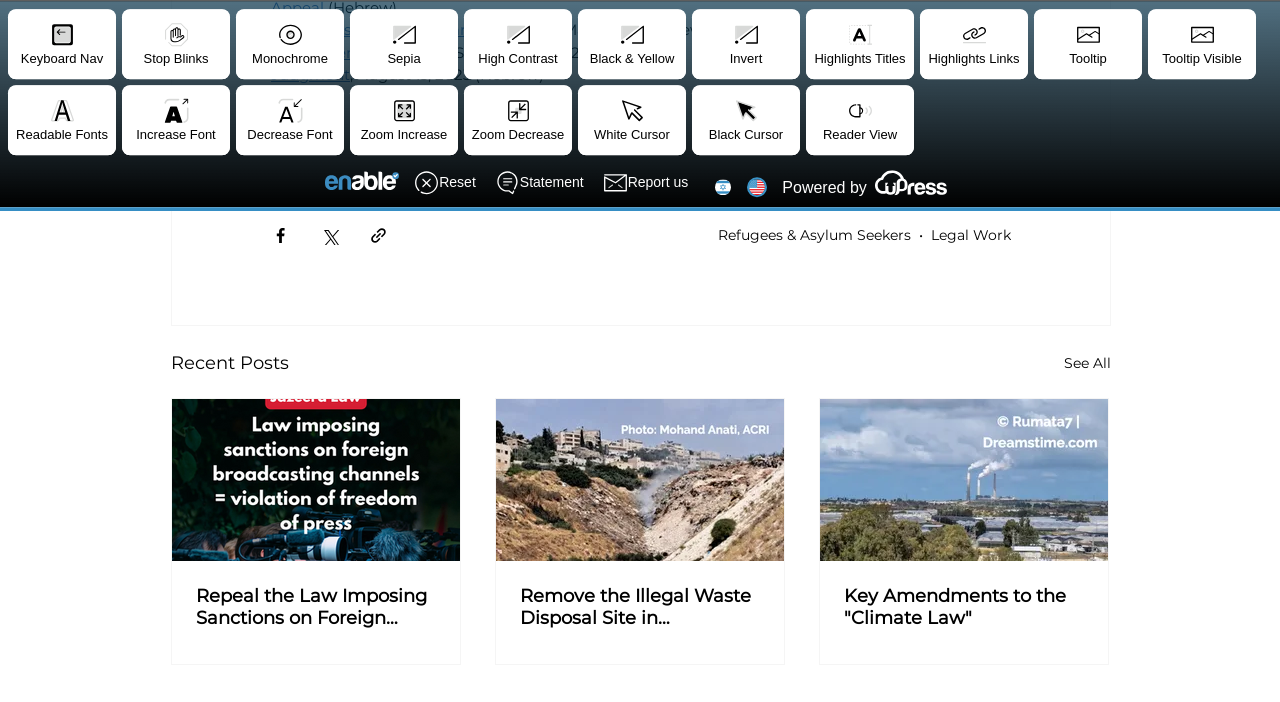Please analyze the image and provide a thorough answer to the question:
What type of content is presented in the 'Recent Posts' section?

The 'Recent Posts' section contains multiple article elements, each with a link and a brief description. This suggests that the section presents links to articles or blog posts.